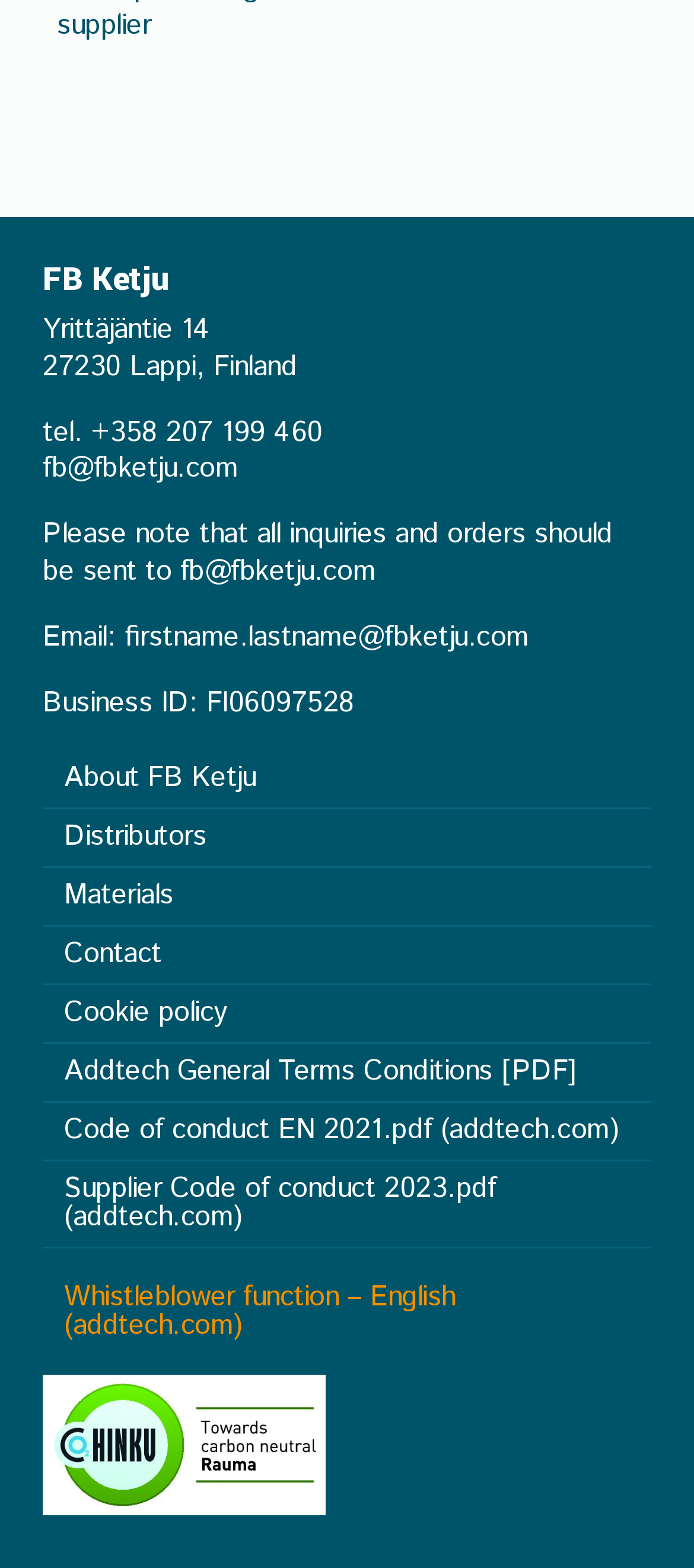Determine the bounding box coordinates of the area to click in order to meet this instruction: "View information about FB Ketju".

[0.062, 0.479, 0.938, 0.515]